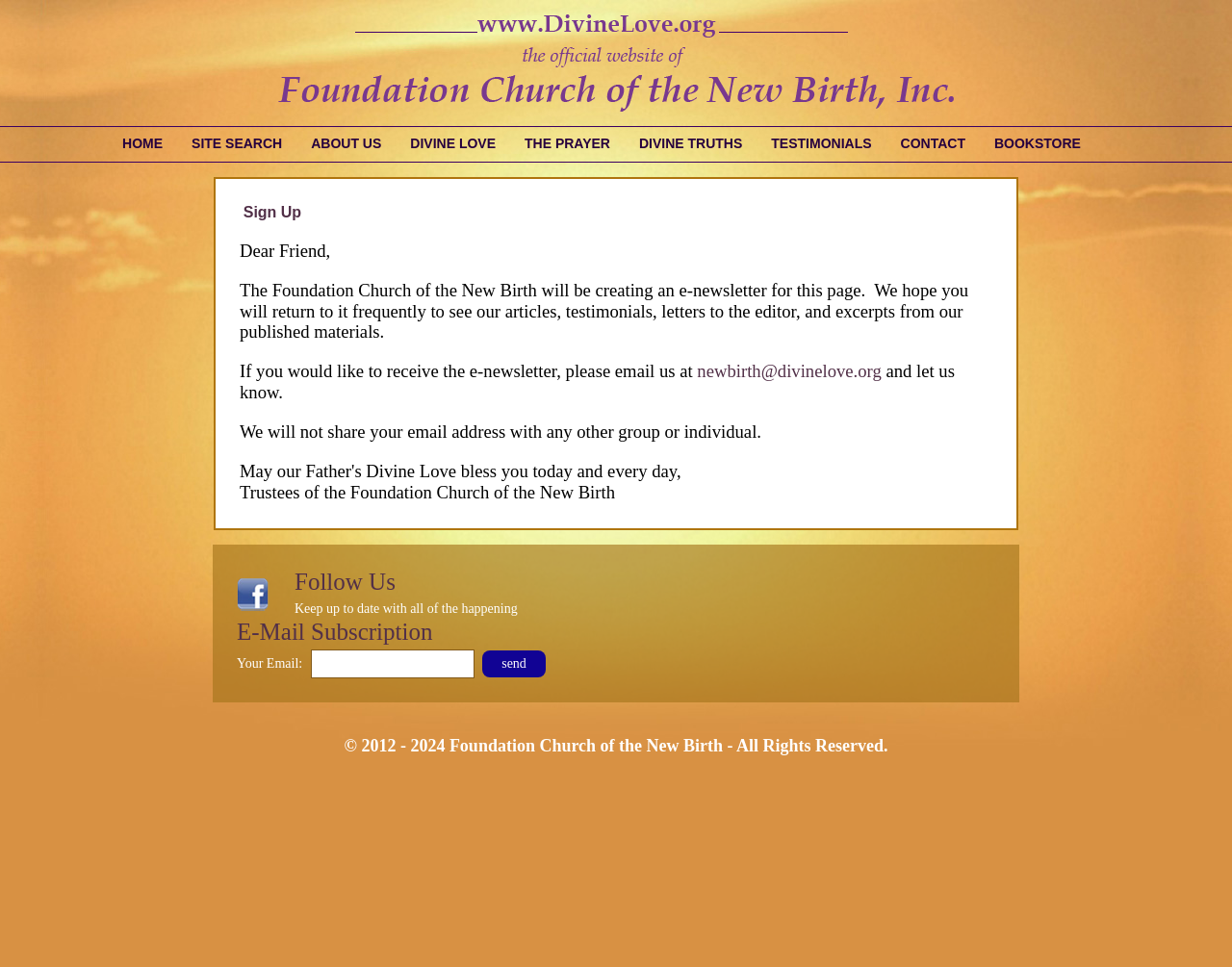What is the copyright year range?
Based on the image, answer the question with as much detail as possible.

The copyright year range can be found at the bottom of the webpage, in the text '© 2012 - 2024 Foundation Church of the New Birth - All Rights Reserved'.